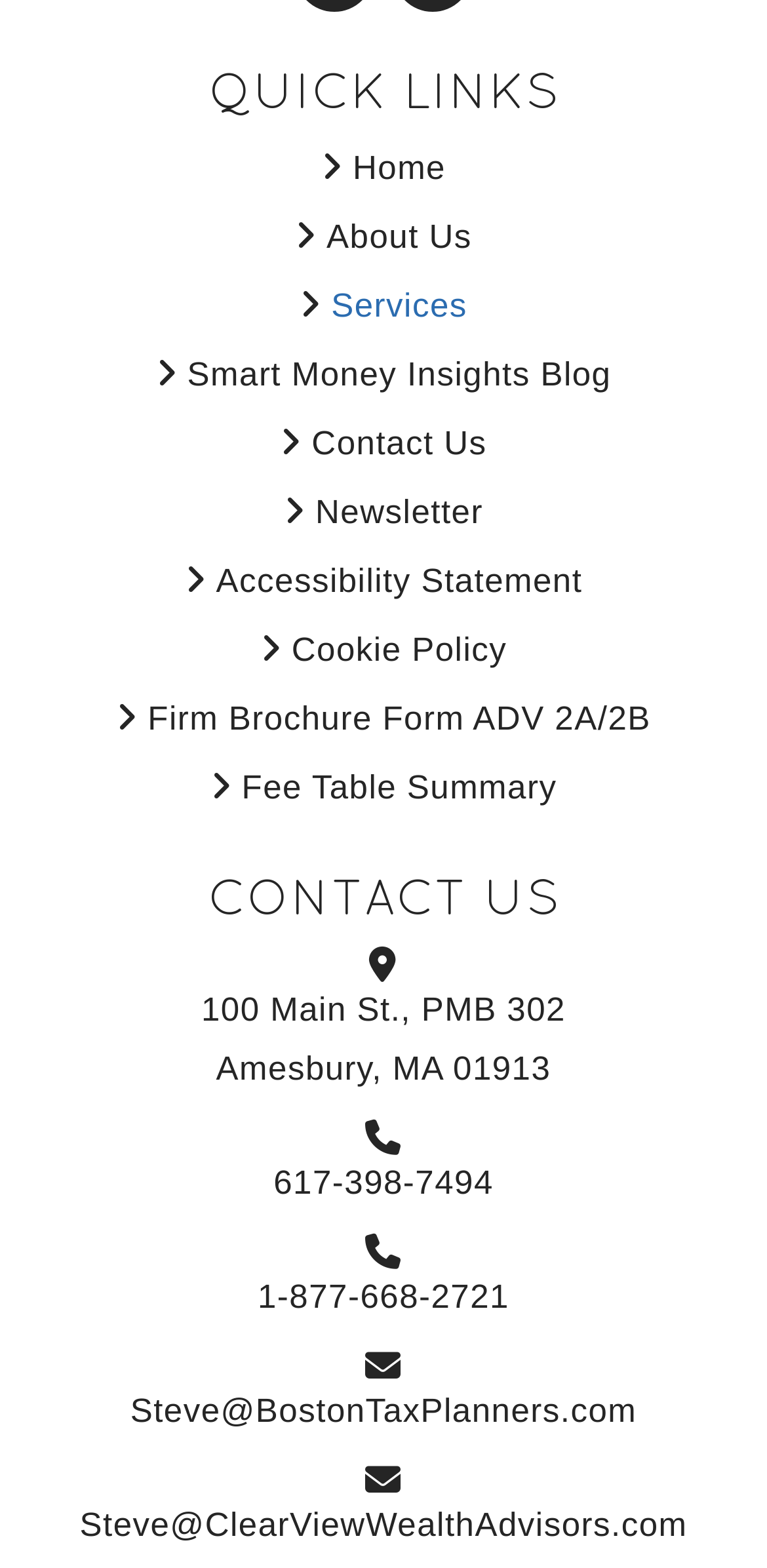Locate the bounding box coordinates of the element that should be clicked to fulfill the instruction: "view about us".

[0.385, 0.139, 0.615, 0.164]